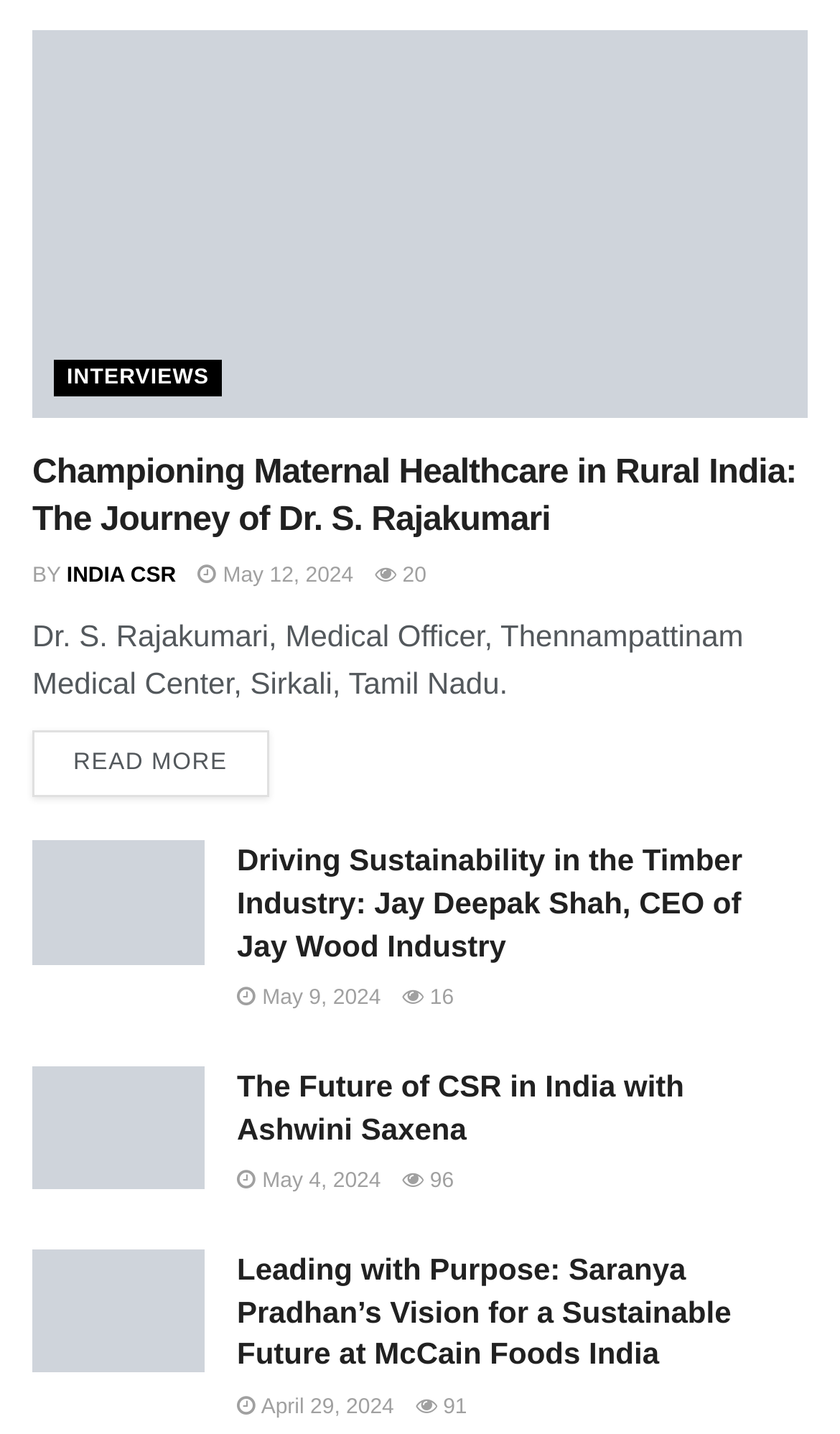Who is the author of the first article?
Examine the image closely and answer the question with as much detail as possible.

I looked at the first 'article' element [1509] and found a 'link' element [1786] with the text 'Dr. S. Rajakumari,'. This suggests that Dr. S. Rajakumari is the author of the first article.